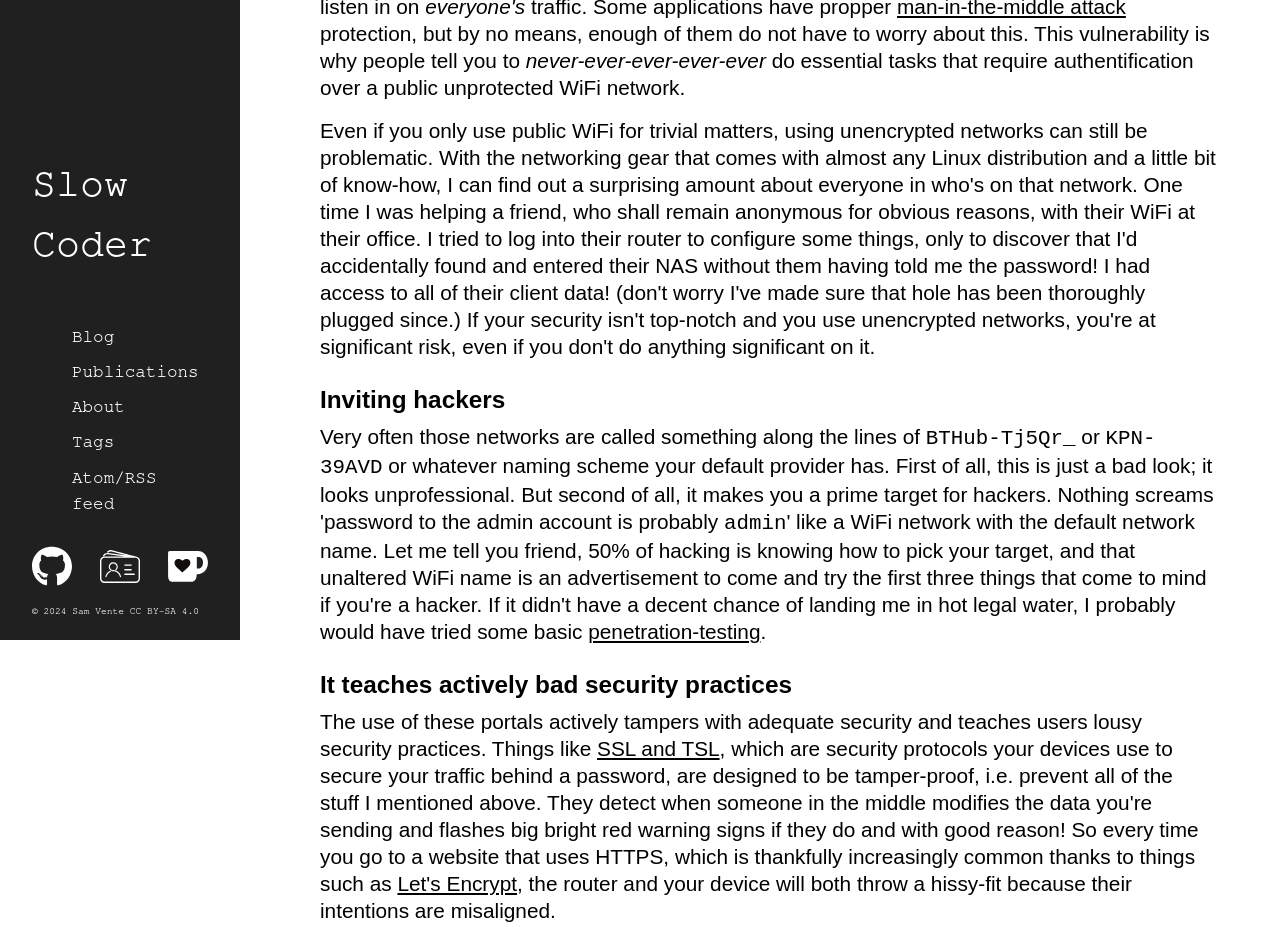Bounding box coordinates must be specified in the format (top-left x, top-left y, bottom-right x, bottom-right y). All values should be floating point numbers between 0 and 1. What are the bounding box coordinates of the UI element described as: alt="My digital business card"

[0.078, 0.593, 0.109, 0.629]